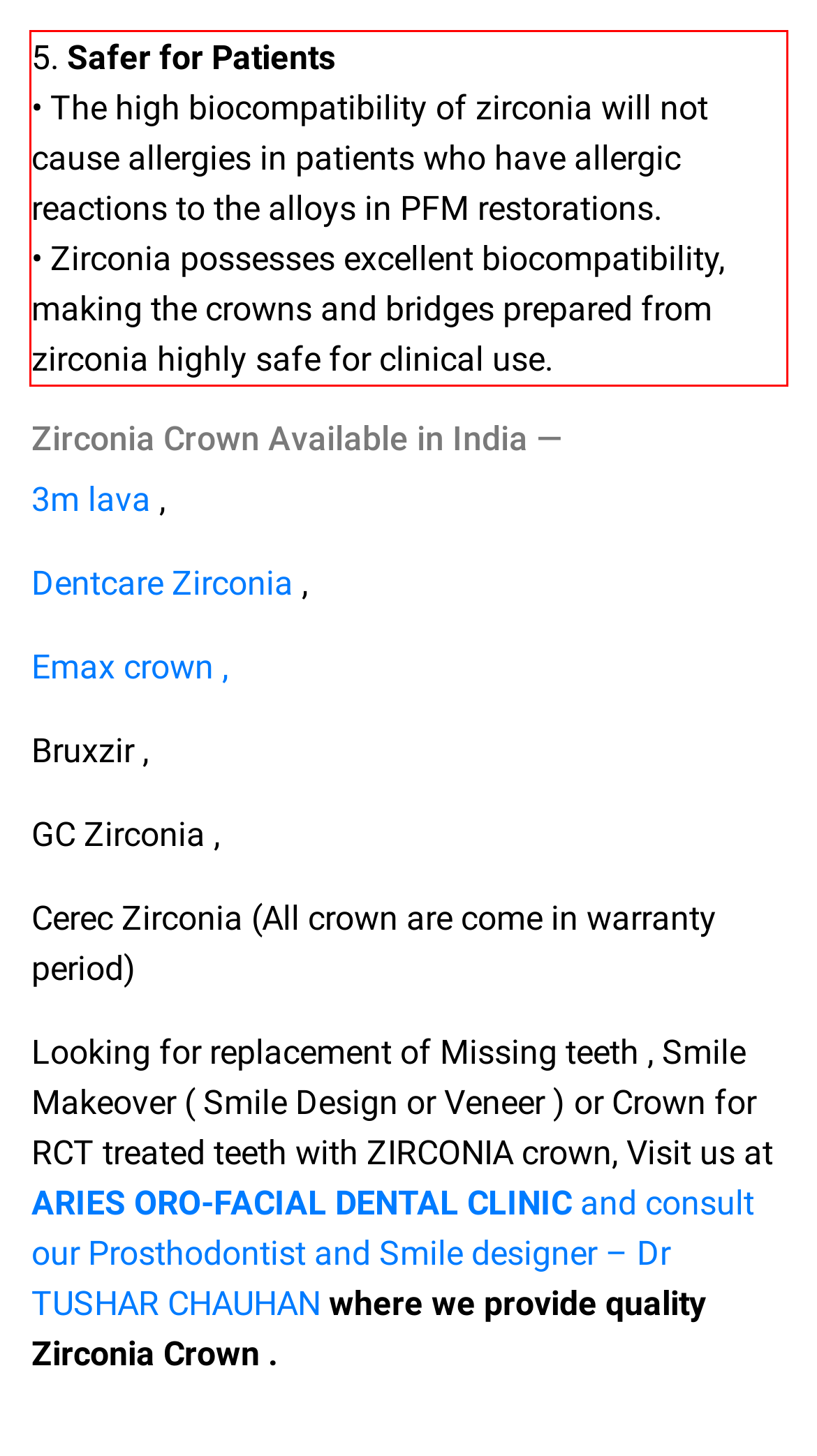Analyze the screenshot of the webpage and extract the text from the UI element that is inside the red bounding box.

5. Safer for Patients • The high biocompatibility of zirconia will not cause allergies in patients who have allergic reactions to the alloys in PFM restorations. • Zirconia possesses excellent biocompatibility, making the crowns and bridges prepared from zirconia highly safe for clinical use.